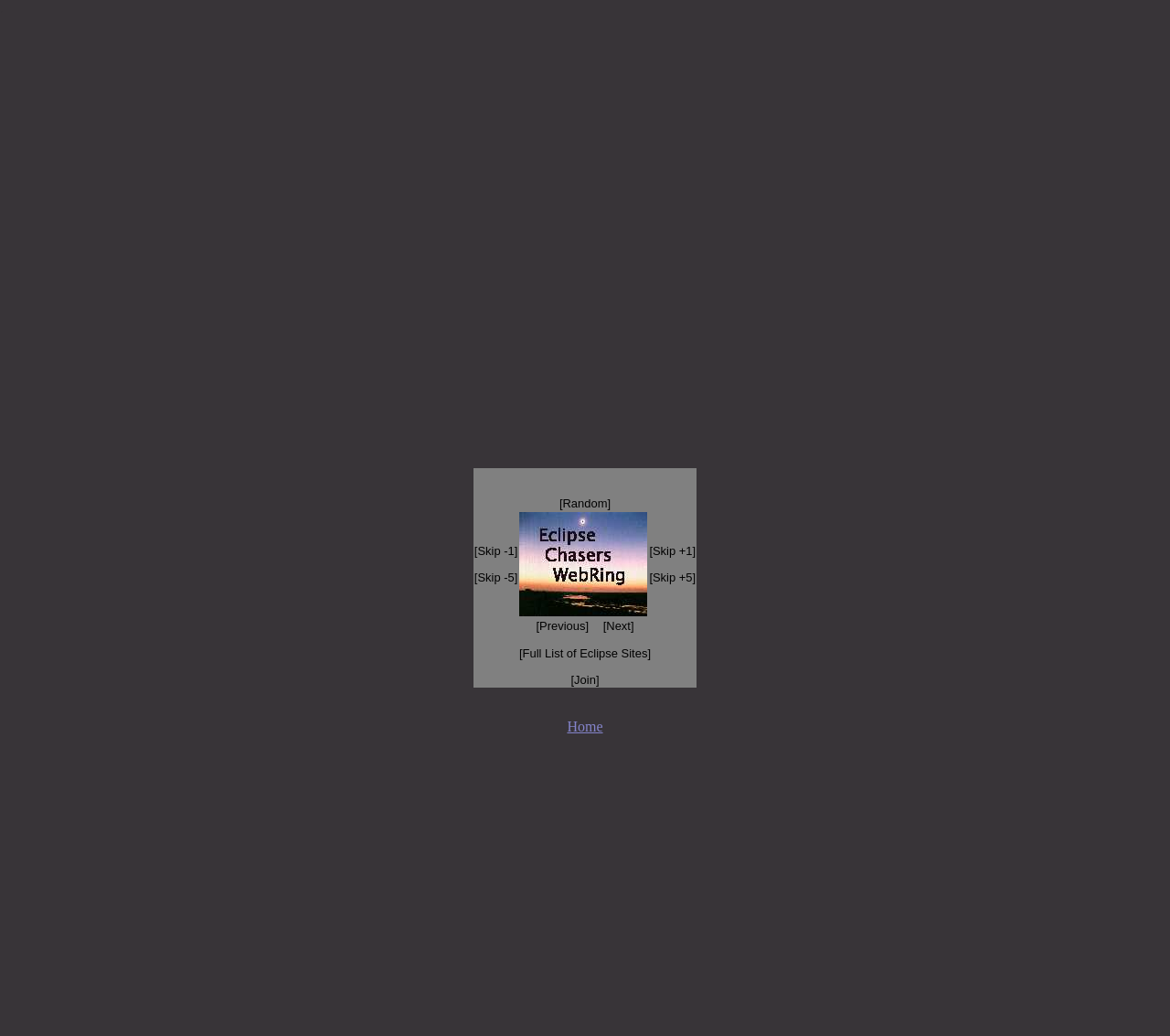Give a one-word or one-phrase response to the question: 
Where is the 'Home' link located?

Bottom